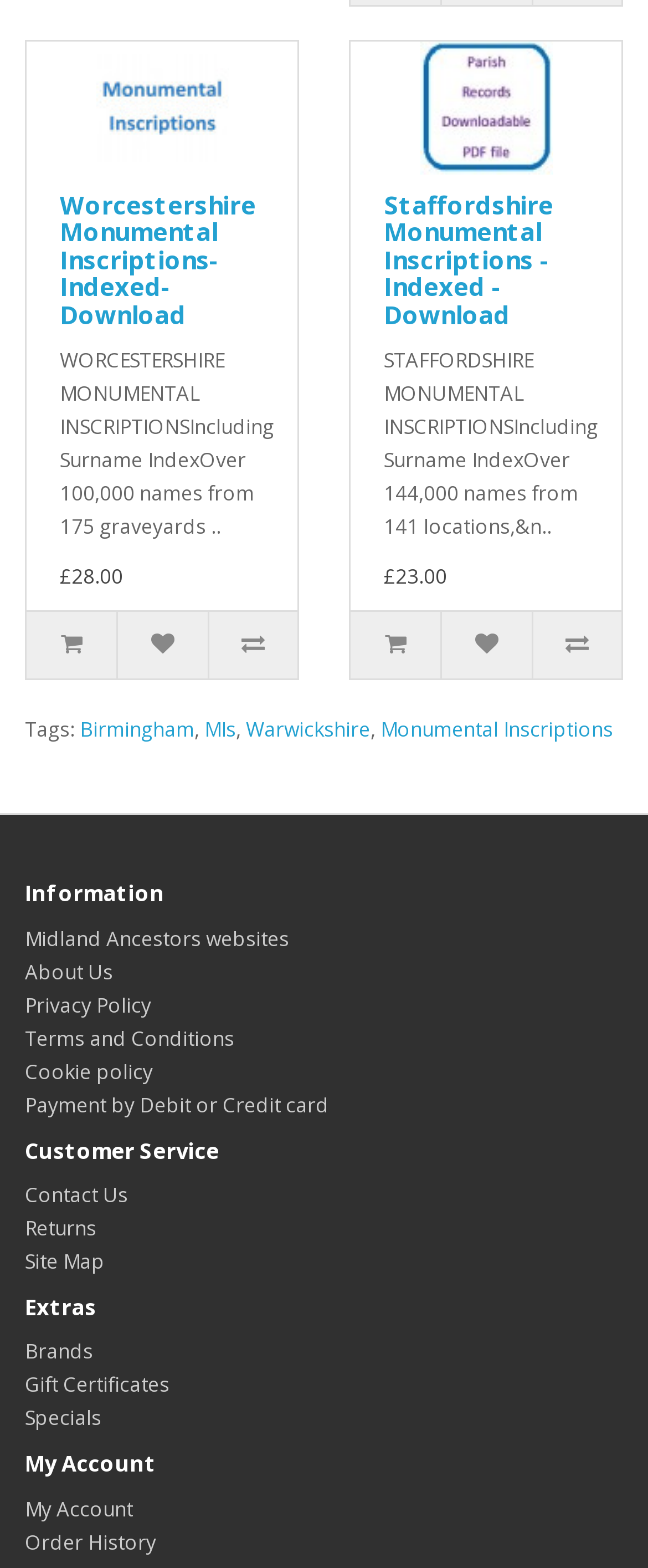Determine the coordinates of the bounding box that should be clicked to complete the instruction: "View My Account". The coordinates should be represented by four float numbers between 0 and 1: [left, top, right, bottom].

[0.038, 0.953, 0.205, 0.971]